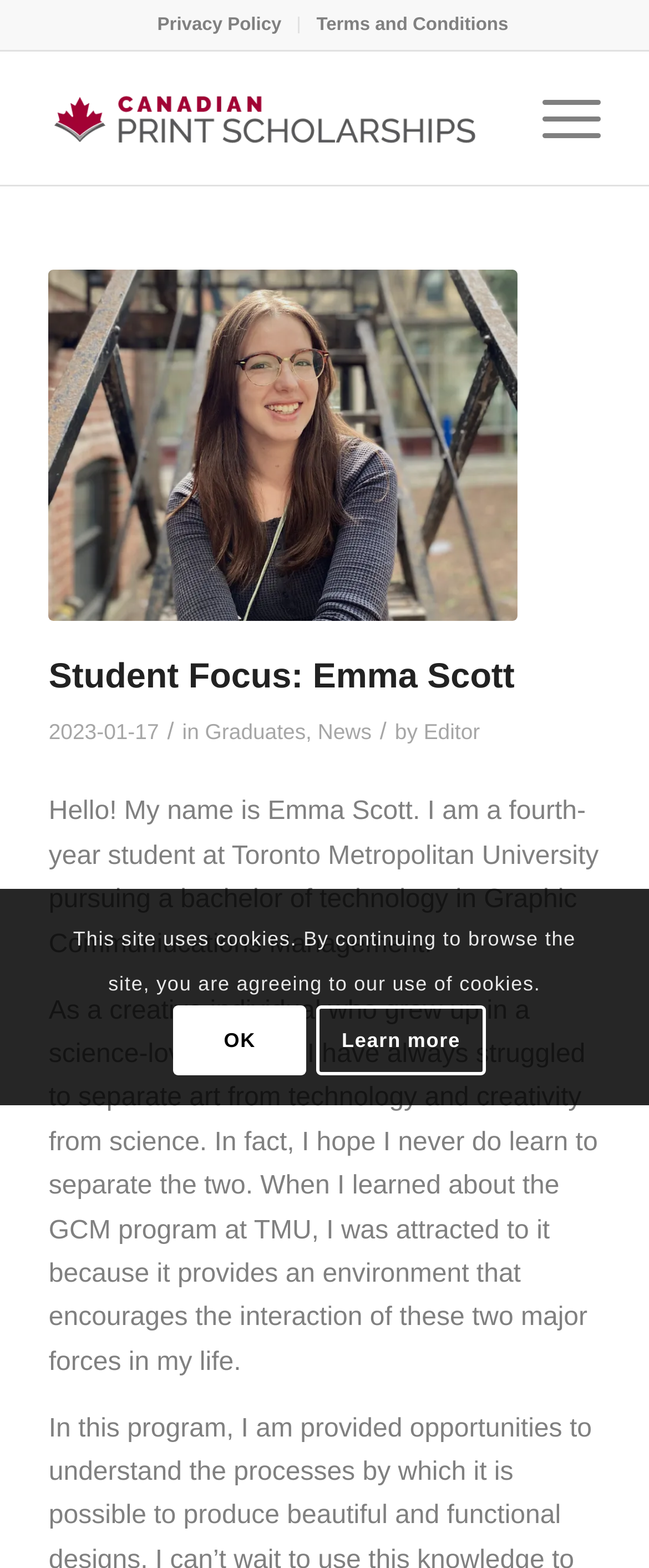Generate a thorough explanation of the webpage's elements.

The webpage is focused on a student named Emma Scott, a scholarship student in the class of 2023. At the top of the page, there is a vertical menu with two menu items: "Privacy Policy" and "Terms and Conditions". To the right of the menu, there is a layout table containing a logo image of "Canadian Print Scholarships". 

Below the logo, there is a menu item labeled "Menu" and a link to "Emma Scott" with an accompanying image of Emma Scott. 

The main content of the page is headed by a header "Student Focus: Emma Scott" with a timestamp "2023-01-17" and a series of links and text describing Emma Scott's background, including her university and program of study. 

The text is divided into two paragraphs, where Emma Scott introduces herself and shares her interests and motivations for pursuing a degree in Graphic Communications Management. 

At the bottom of the page, there is a notification about the site using cookies, with options to "OK" or "Learn more".